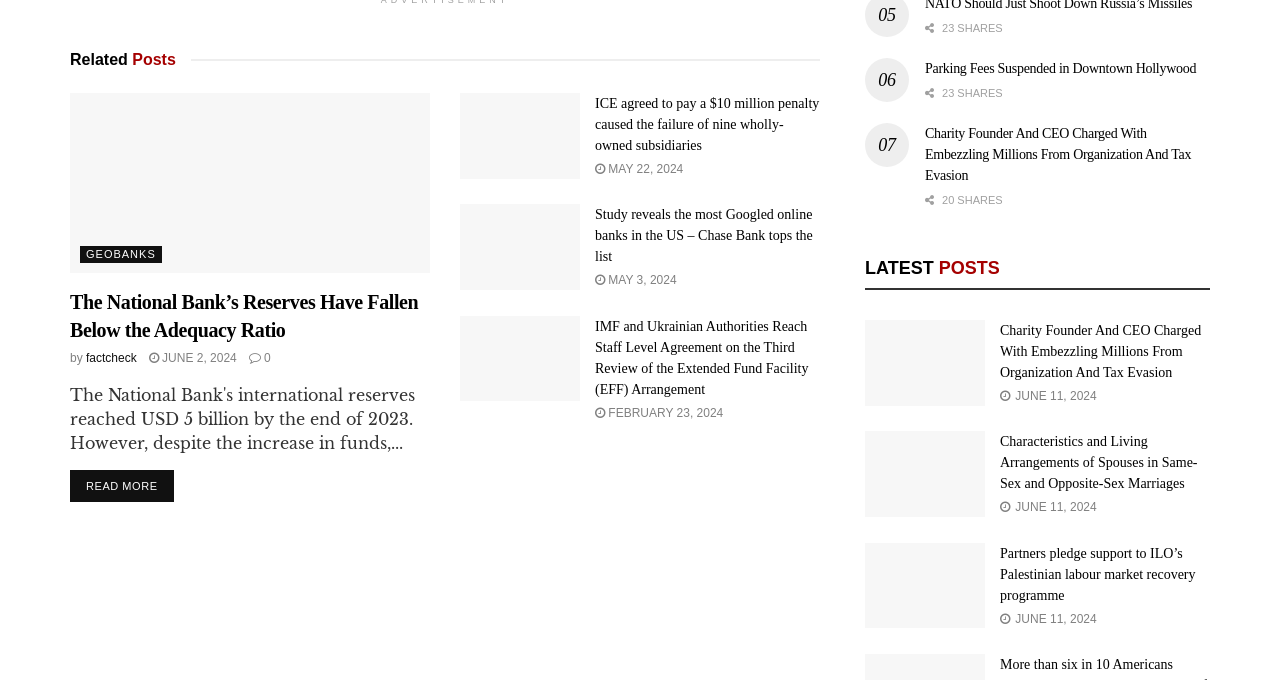Locate the bounding box coordinates of the element that needs to be clicked to carry out the instruction: "Share '06 Parking Fees Suspended in Downtown Hollywood'". The coordinates should be given as four float numbers ranging from 0 to 1, i.e., [left, top, right, bottom].

[0.723, 0.157, 0.768, 0.205]